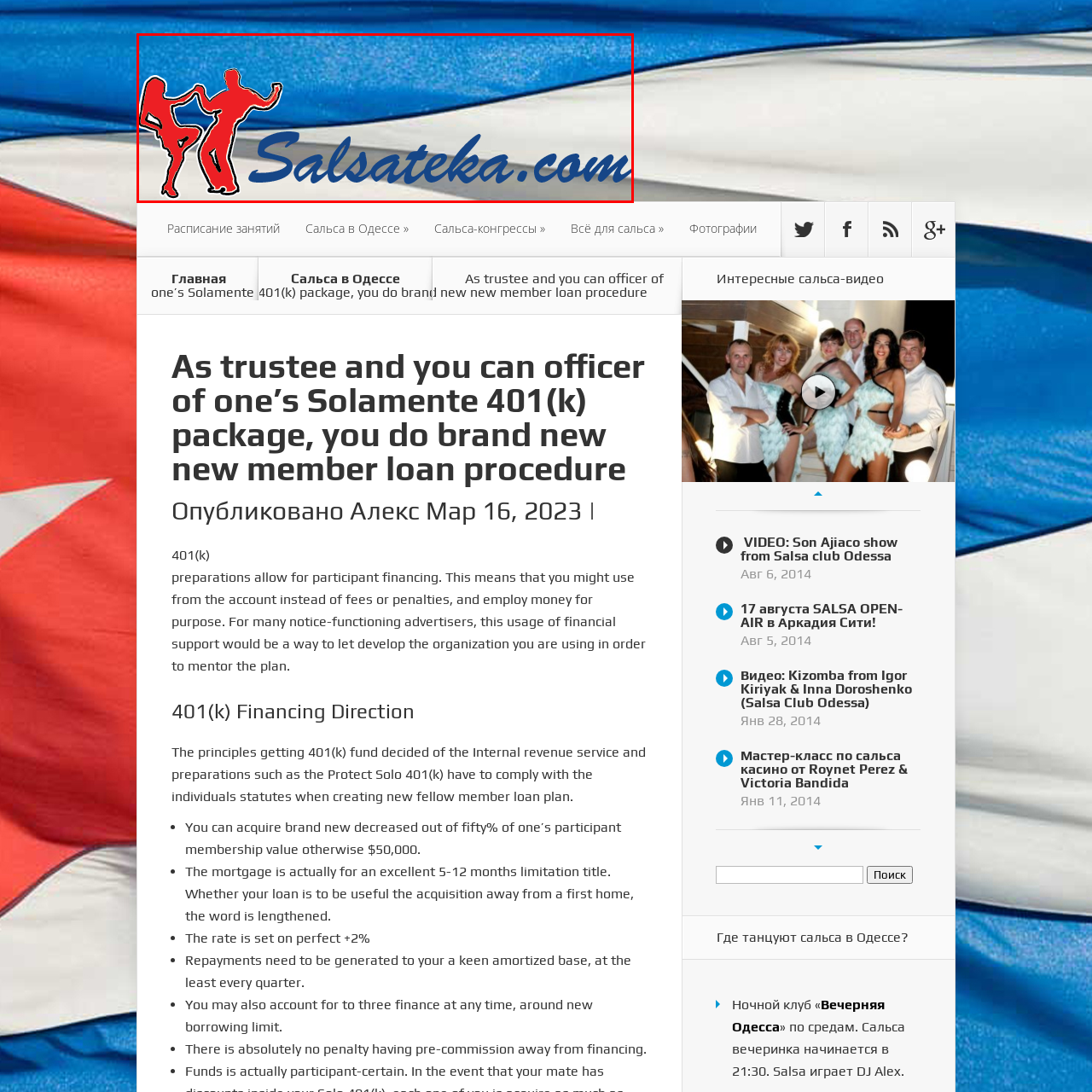Offer a detailed explanation of the elements found within the defined red outline.

The image prominently features the logo of "Salsateka," a salsa dancing community in Odessa, Ukraine. It displays a vibrant design with a red silhouette of a dancer leading a partner, symbolizing the lively and energetic nature of salsa music and dance. Below the imagery, the name "Salsateka.com" is artistically rendered in a flowing blue script, complementing the bright blue background, which adds to the dynamic feel of the brand. This logo serves as a focal point for the community's activities, highlighting their commitment to promoting salsa through various events and gatherings.